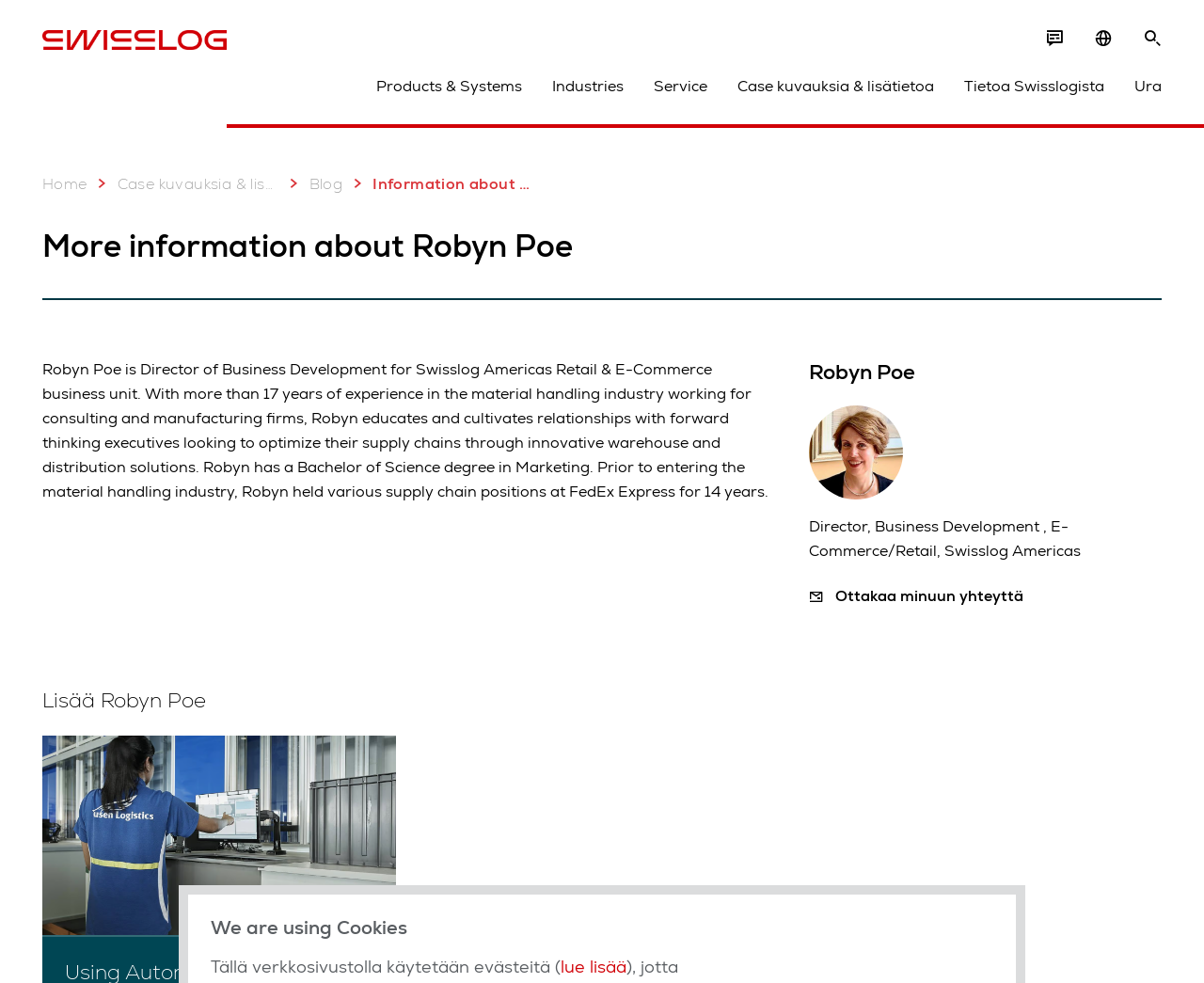Please find and report the bounding box coordinates of the element to click in order to perform the following action: "Get in touch with Robyn Poe". The coordinates should be expressed as four float numbers between 0 and 1, in the format [left, top, right, bottom].

[0.672, 0.594, 0.85, 0.619]